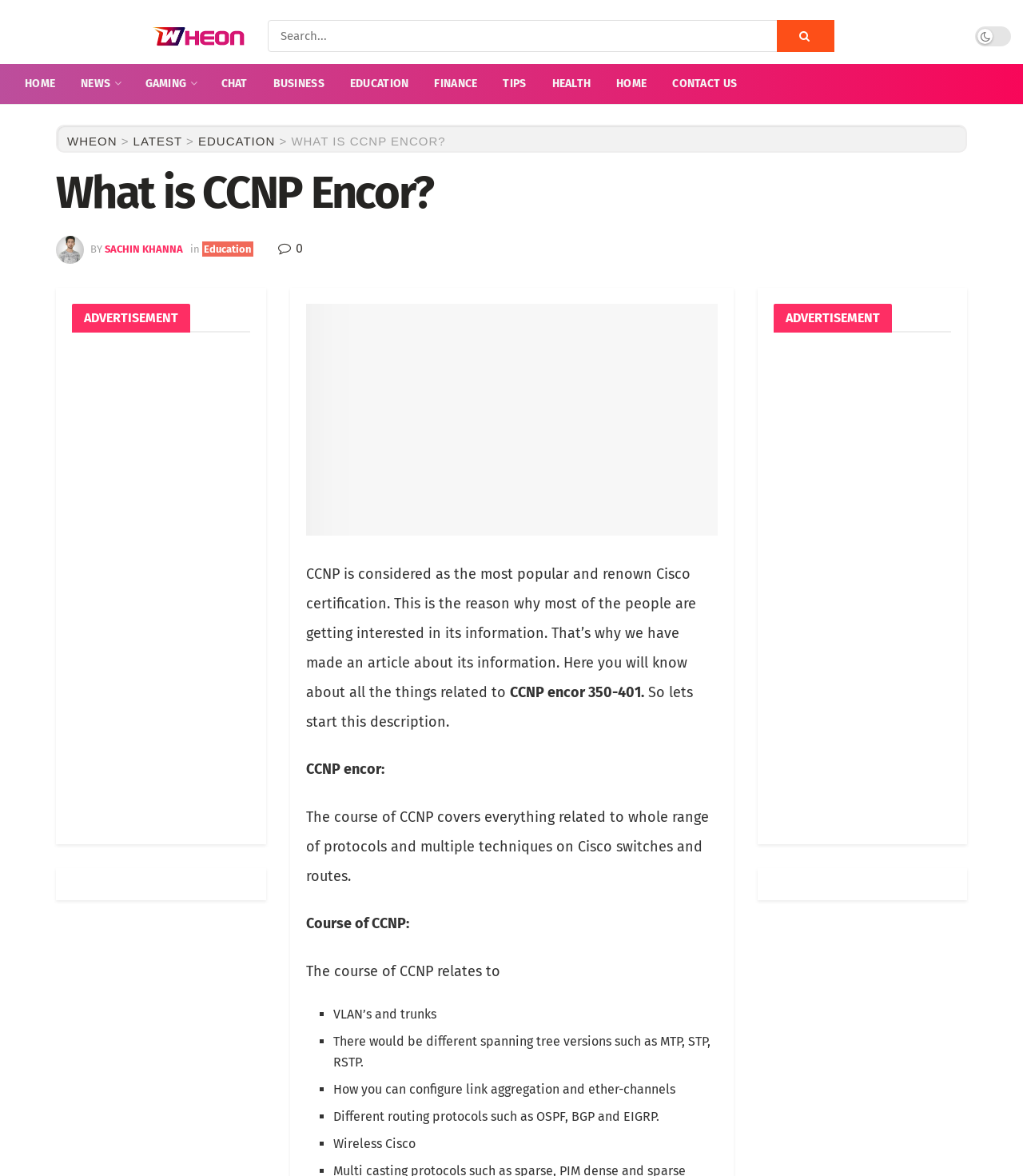What is the topic of the article?
Based on the image, answer the question in a detailed manner.

The topic of the article can be determined by looking at the main heading, which says 'What is CCNP Encor?' and also by reading the introductory paragraph, which talks about CCNP being a popular Cisco certification.